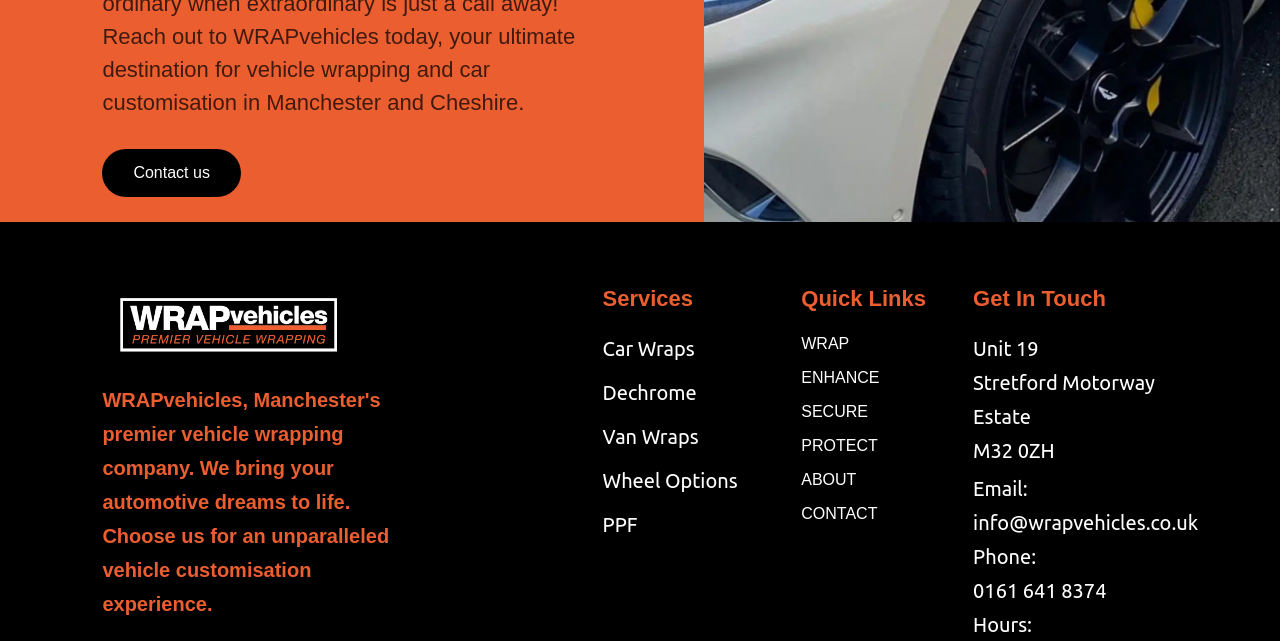Specify the bounding box coordinates of the region I need to click to perform the following instruction: "Visit the WRAP page". The coordinates must be four float numbers in the range of 0 to 1, i.e., [left, top, right, bottom].

[0.626, 0.518, 0.76, 0.556]